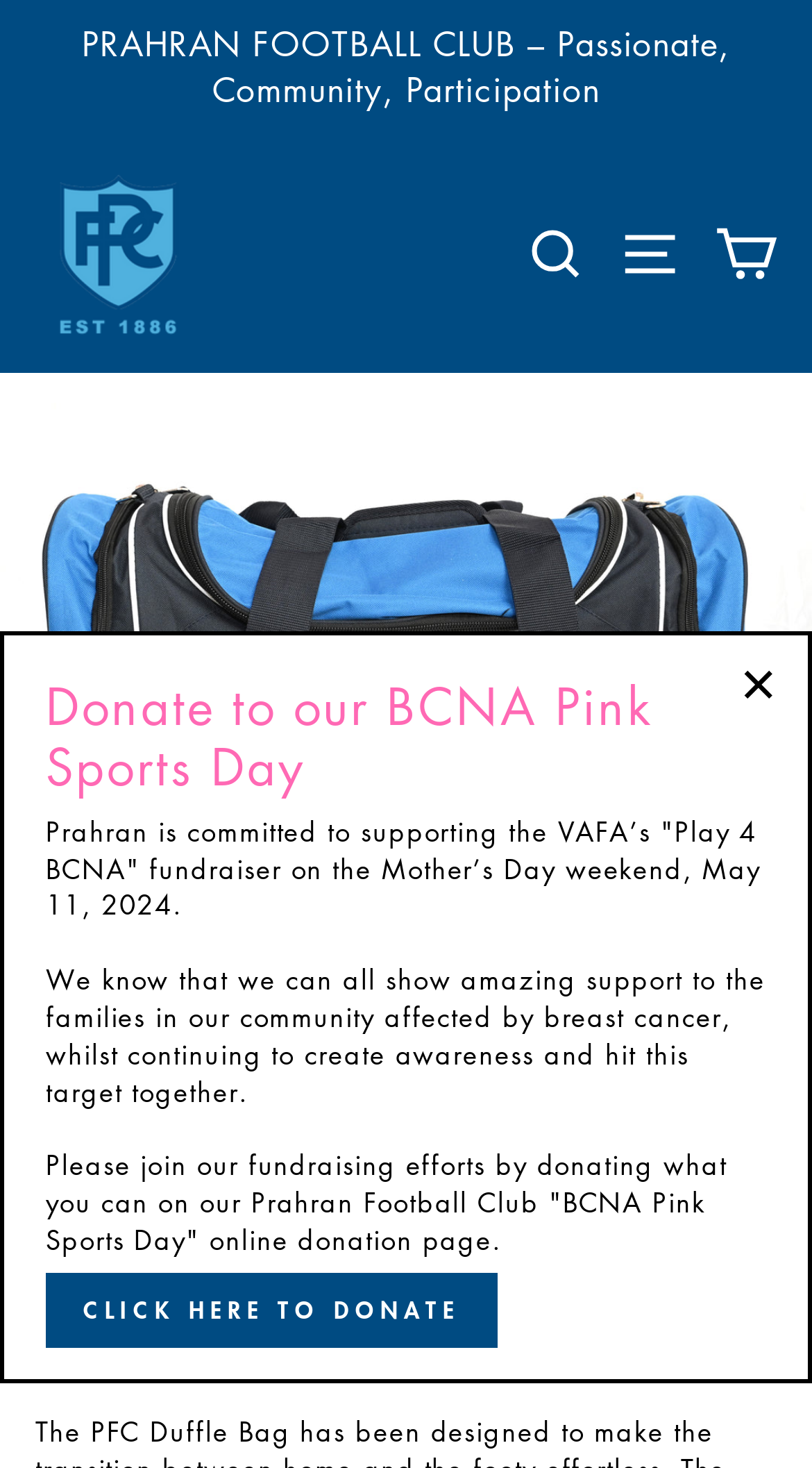What is the purpose of the BCNA Pink Sports Day?
Refer to the image and provide a detailed answer to the question.

I found the answer by reading the text in the donation section, which mentions supporting families affected by breast cancer and creating awareness. This suggests that the purpose of the BCNA Pink Sports Day is to support breast cancer awareness and fundraising.